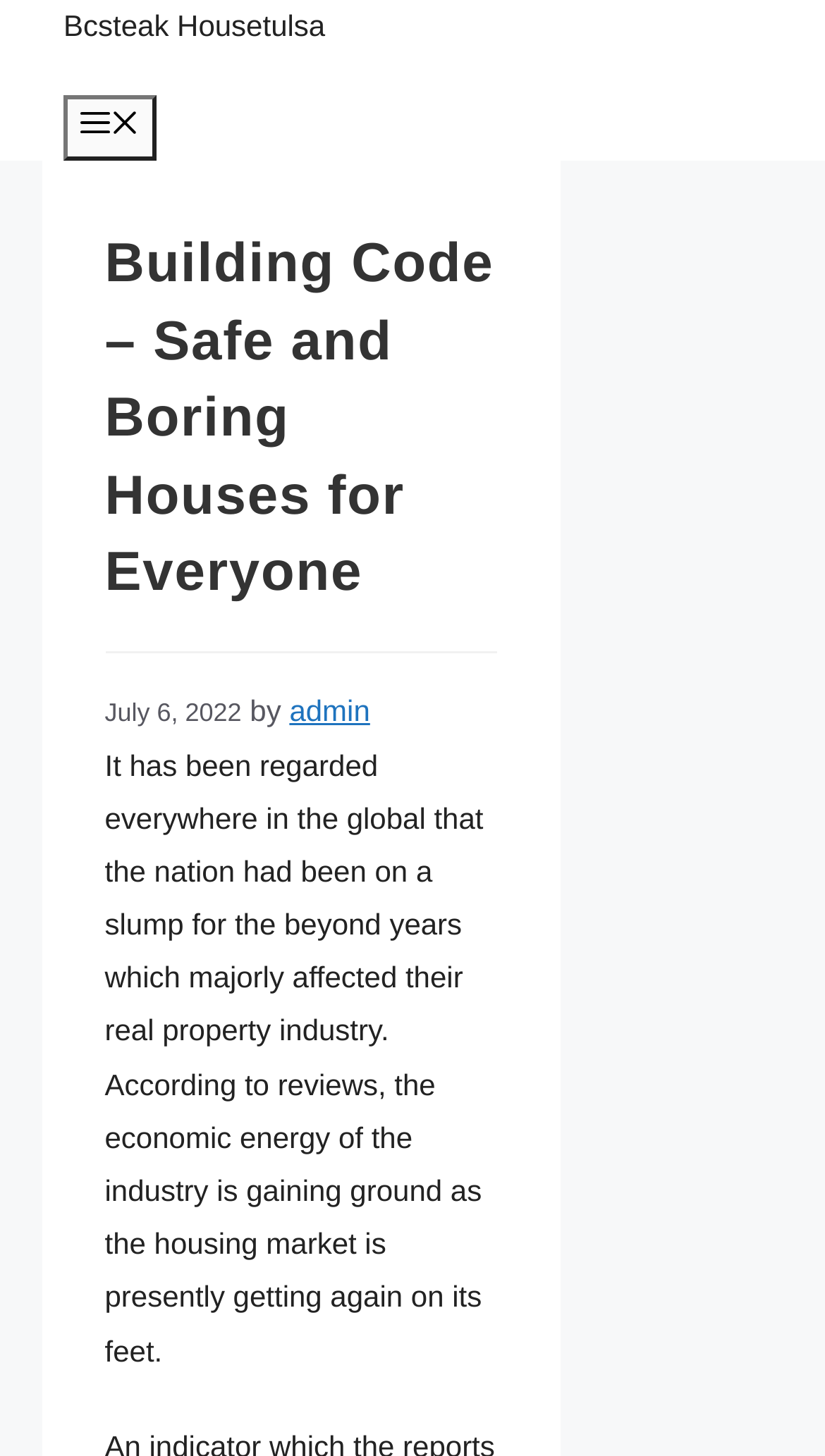Given the description "admin", provide the bounding box coordinates of the corresponding UI element.

[0.351, 0.477, 0.449, 0.5]